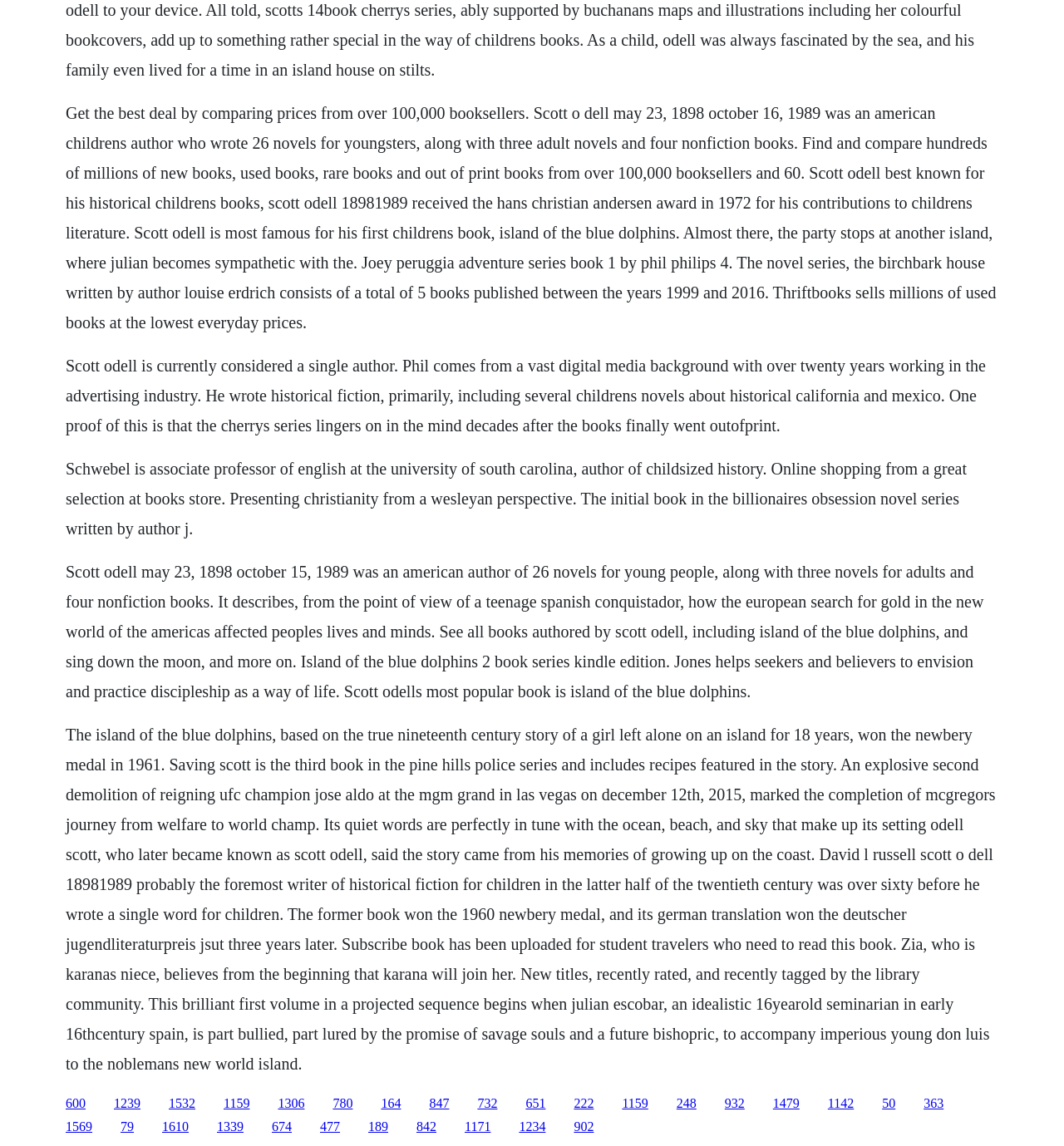Find the bounding box coordinates of the area to click in order to follow the instruction: "Click on the link '600'".

[0.062, 0.956, 0.08, 0.969]